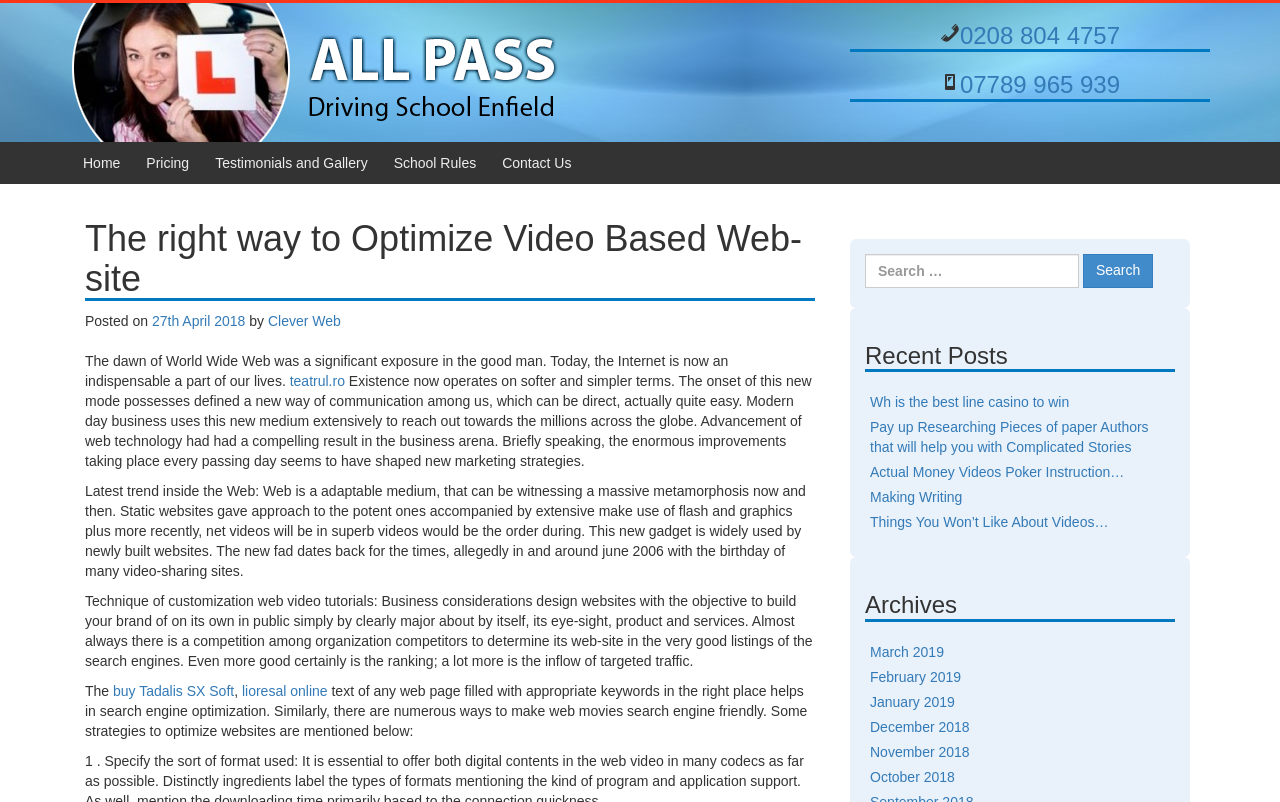Identify the bounding box coordinates of the region that should be clicked to execute the following instruction: "Click on the 'Home' link".

[0.065, 0.193, 0.094, 0.213]